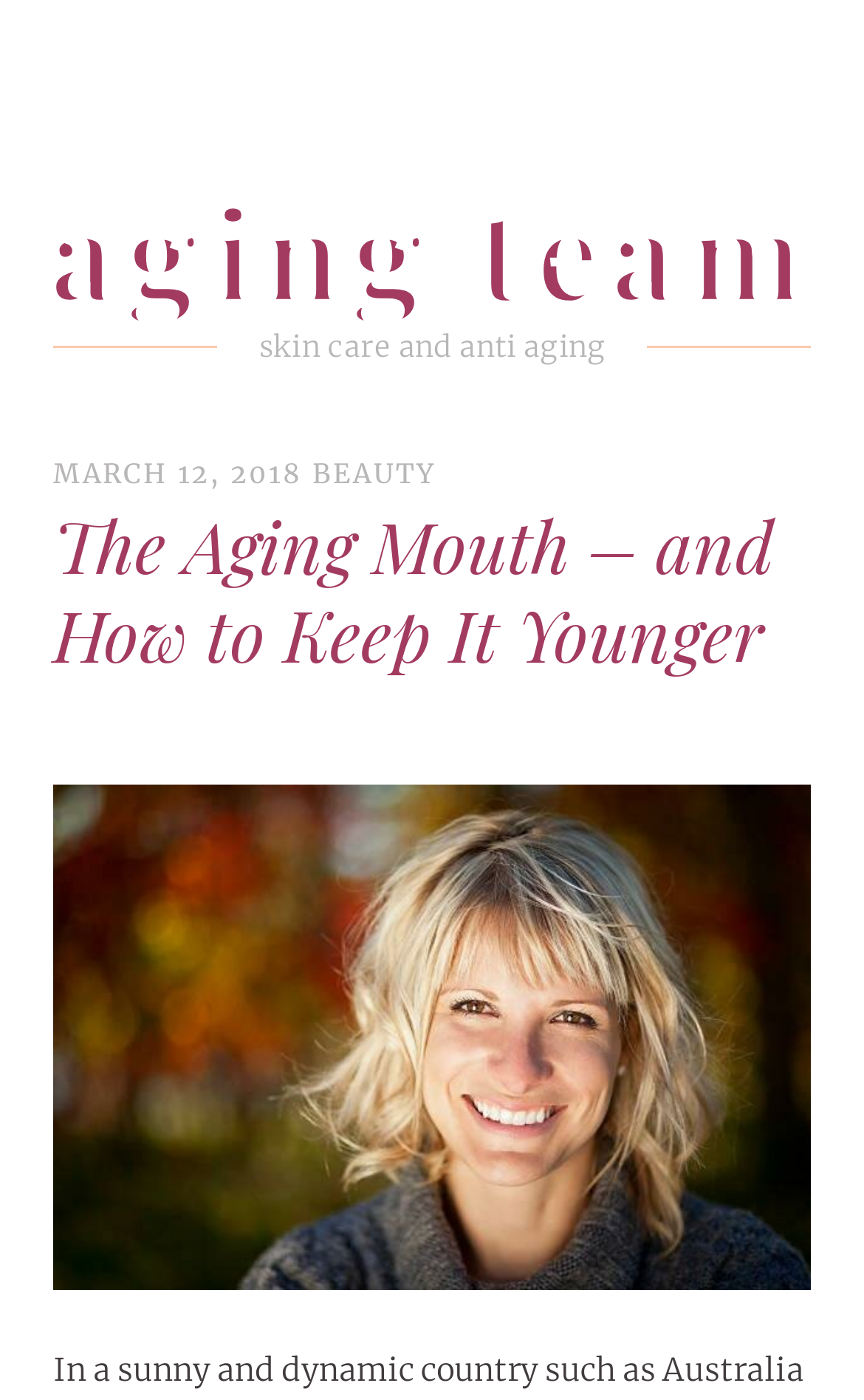Determine the bounding box coordinates for the UI element matching this description: "Beauty".

[0.362, 0.149, 0.506, 0.173]